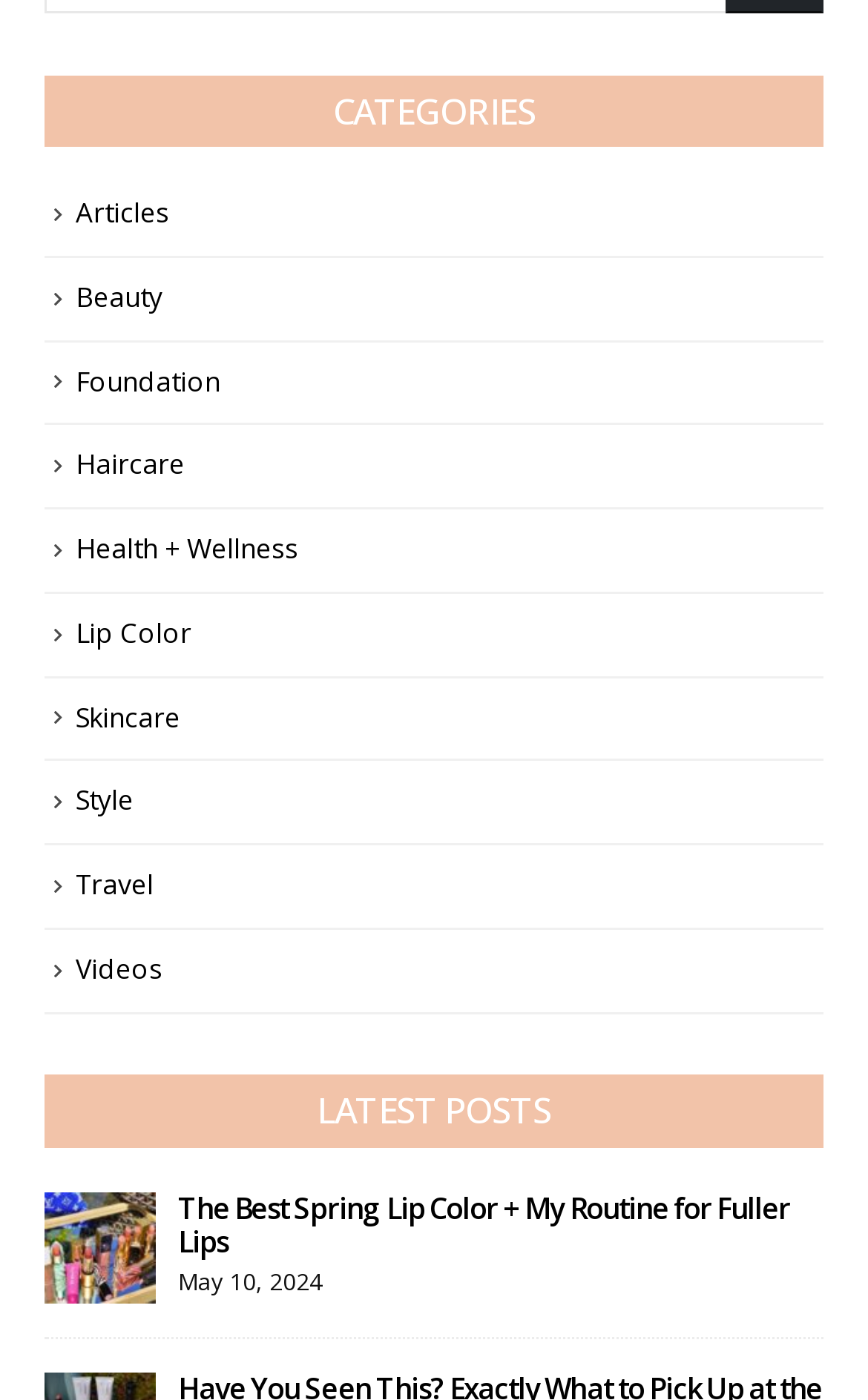Determine the coordinates of the bounding box for the clickable area needed to execute this instruction: "Visit the 'Travel' page".

[0.087, 0.618, 0.177, 0.645]